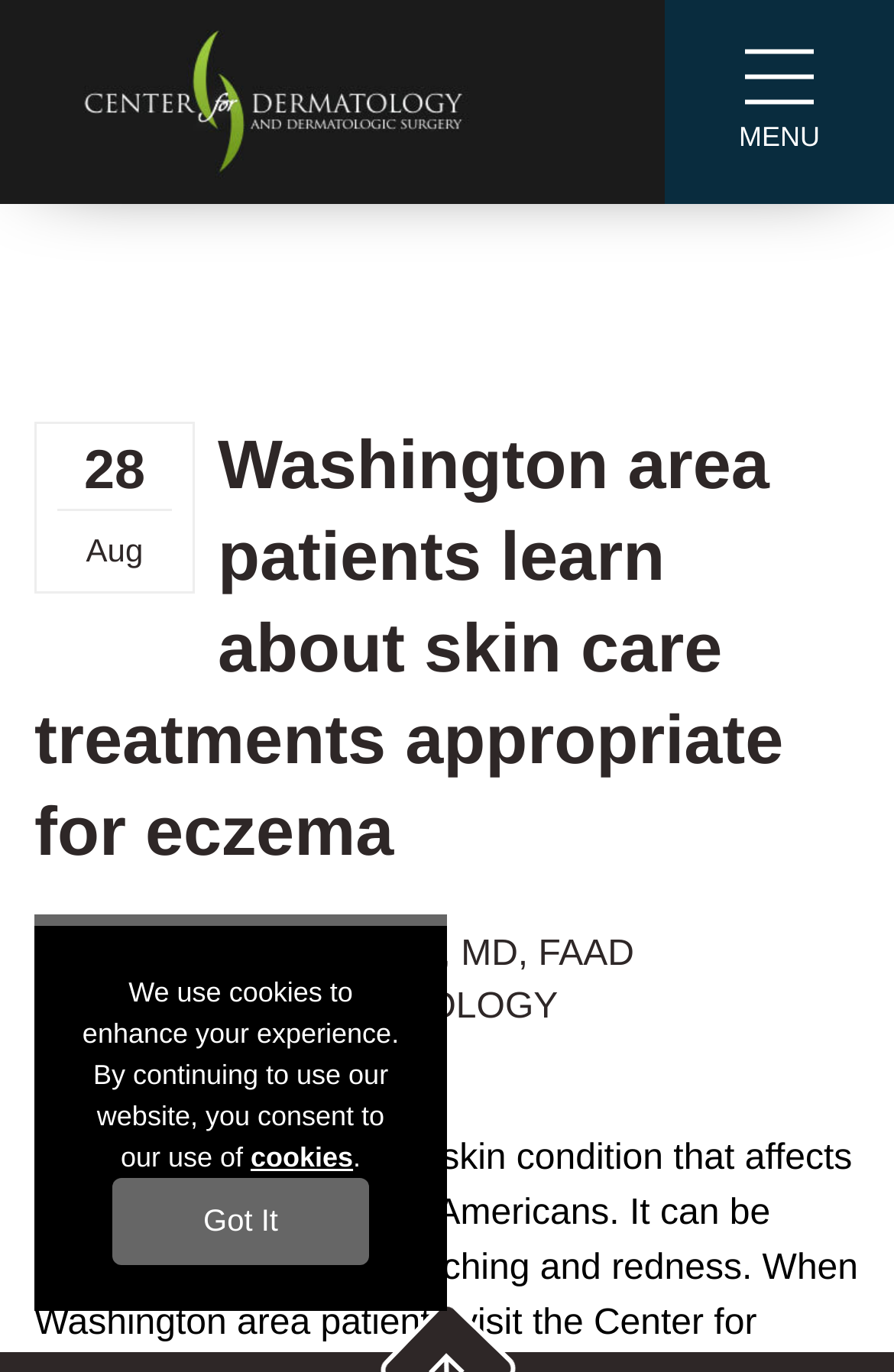Summarize the webpage with intricate details.

This webpage is about skin care treatments, specifically focusing on eczema relief, and is affiliated with the Center for Dermatology in Washington. At the top, there is a logo of the Center for Dermatology & Dermatologic Surgery, accompanied by a link to the center's website. 

To the right of the logo, there is a menu link labeled "MENU". Below the logo, there is a heading that reads "Washington area patients learn about skin care treatments appropriate for eczema". 

On the left side of the page, there is a column of links and images. At the top of this column, there is a link to "CHERYL BURGESS, MD, FAAD" with a small image next to it. Below this, there are links to various medical dermatology topics, including "MEDICAL DERMATOLOGY", "Cosmetic Dermatology", "Body Contouring", "Neuromodulators", "Soft Tissue Fillers", "Skin Tightening", "Complexion Correction", "Skin Resurfacing", "Skin of Color", and "Skin Pigment Disorder". Each of these links has sub-links to more specific topics, such as "Botox" and "Restylane" under "Neuromodulators" and "Soft Tissue Fillers", respectively.

On the right side of the page, there are more links to topics like "Laser Dermatology", "Institute For Hair", "Before and After Gallery", "Media Gallery", "Happy Patients", and "News & Events".